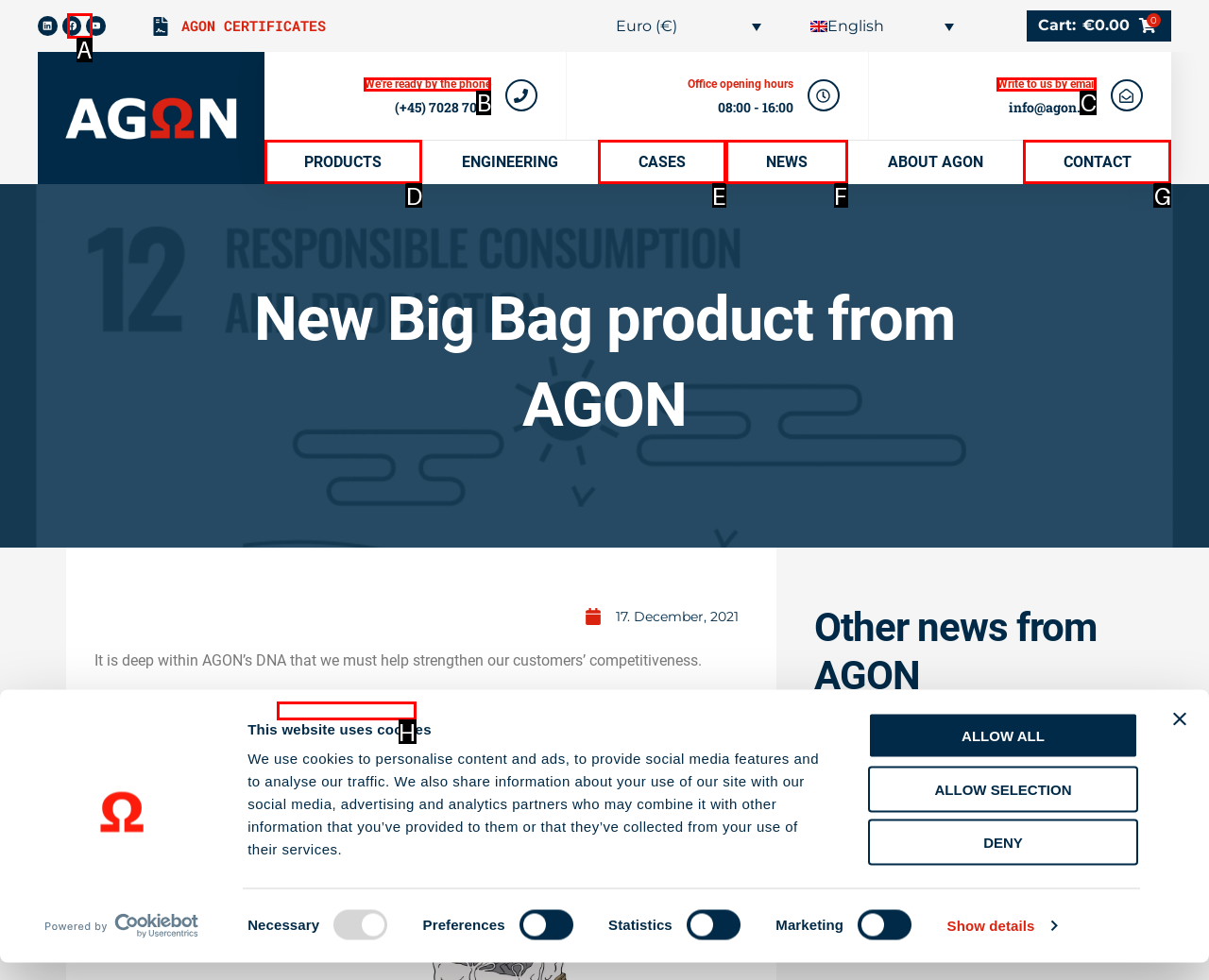Pick the HTML element that corresponds to the description: We're ready by the phone
Answer with the letter of the correct option from the given choices directly.

B